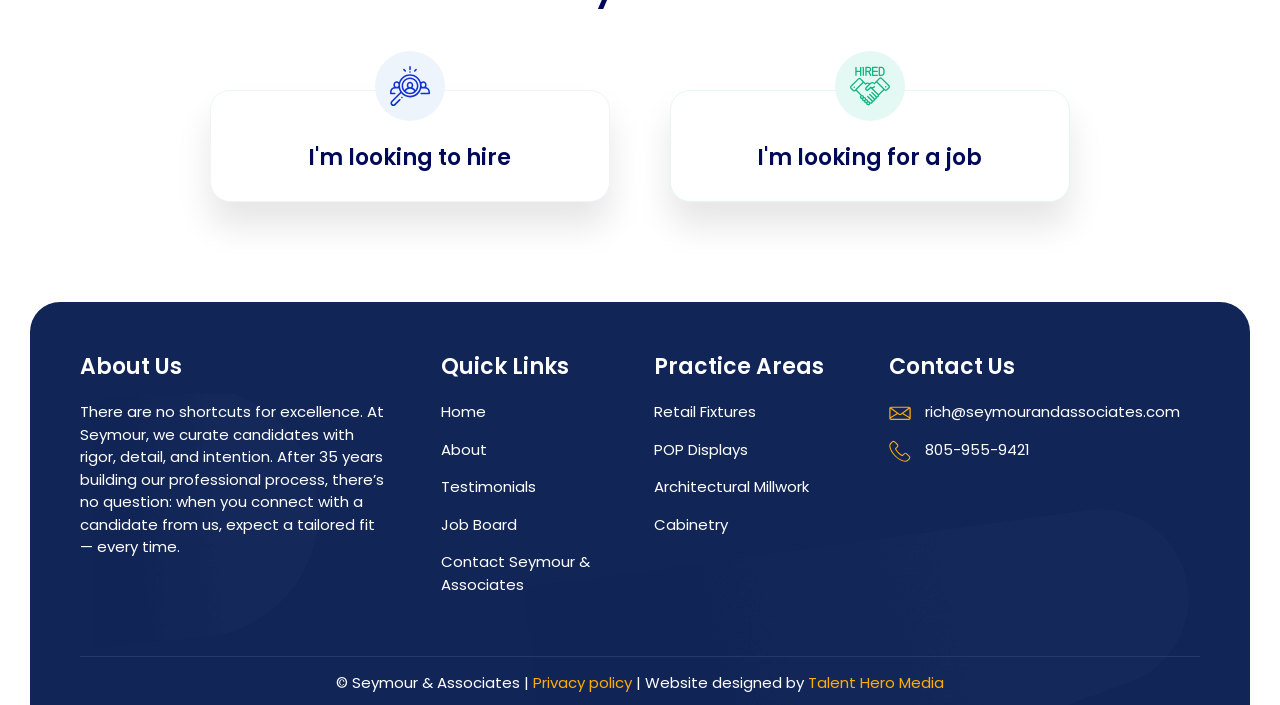Locate the bounding box coordinates of the clickable part needed for the task: "Click on 'I'm looking to hire'".

[0.164, 0.128, 0.477, 0.286]